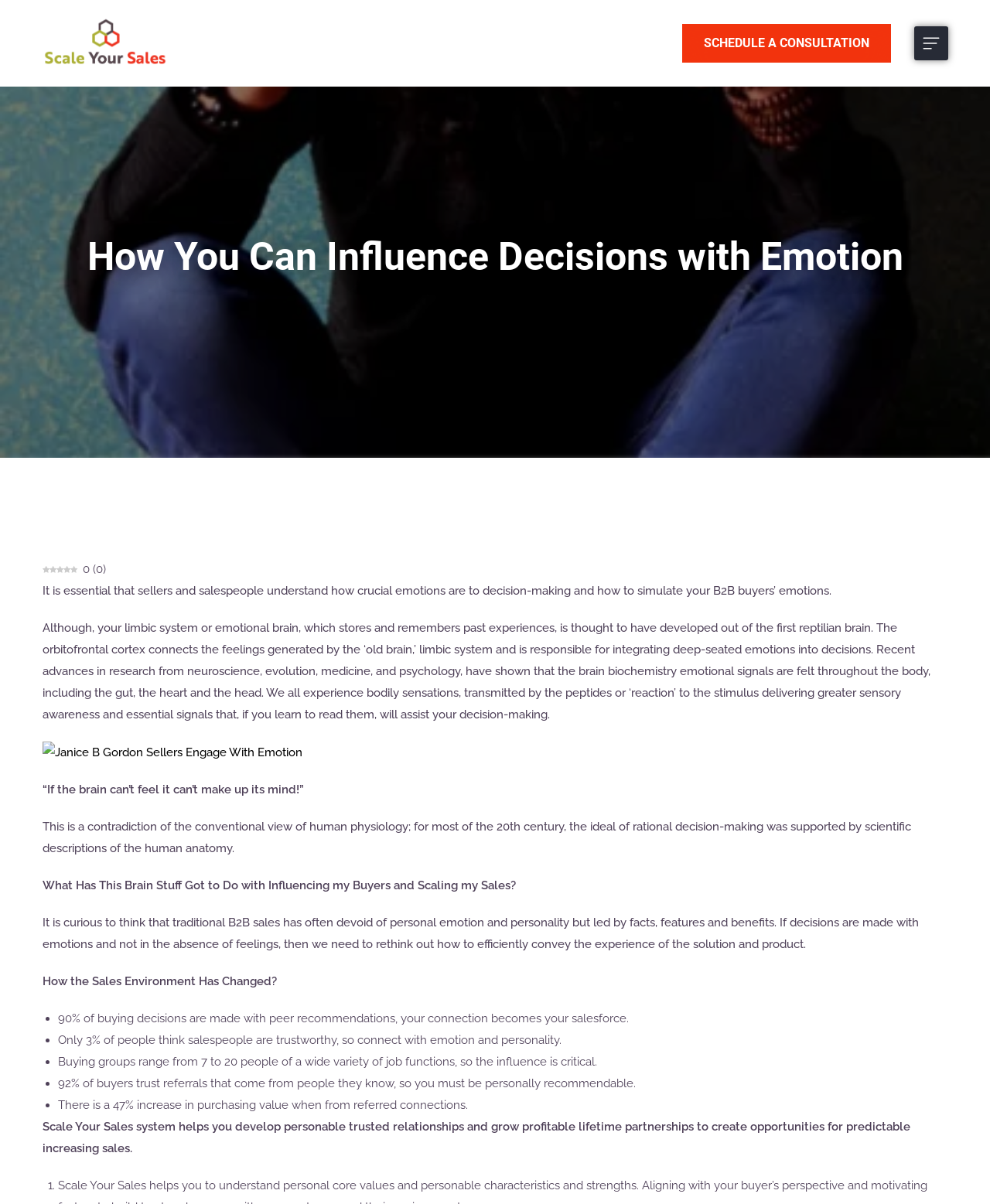Using the provided description: "Resources", find the bounding box coordinates of the corresponding UI element. The output should be four float numbers between 0 and 1, in the format [left, top, right, bottom].

[0.766, 0.251, 0.961, 0.283]